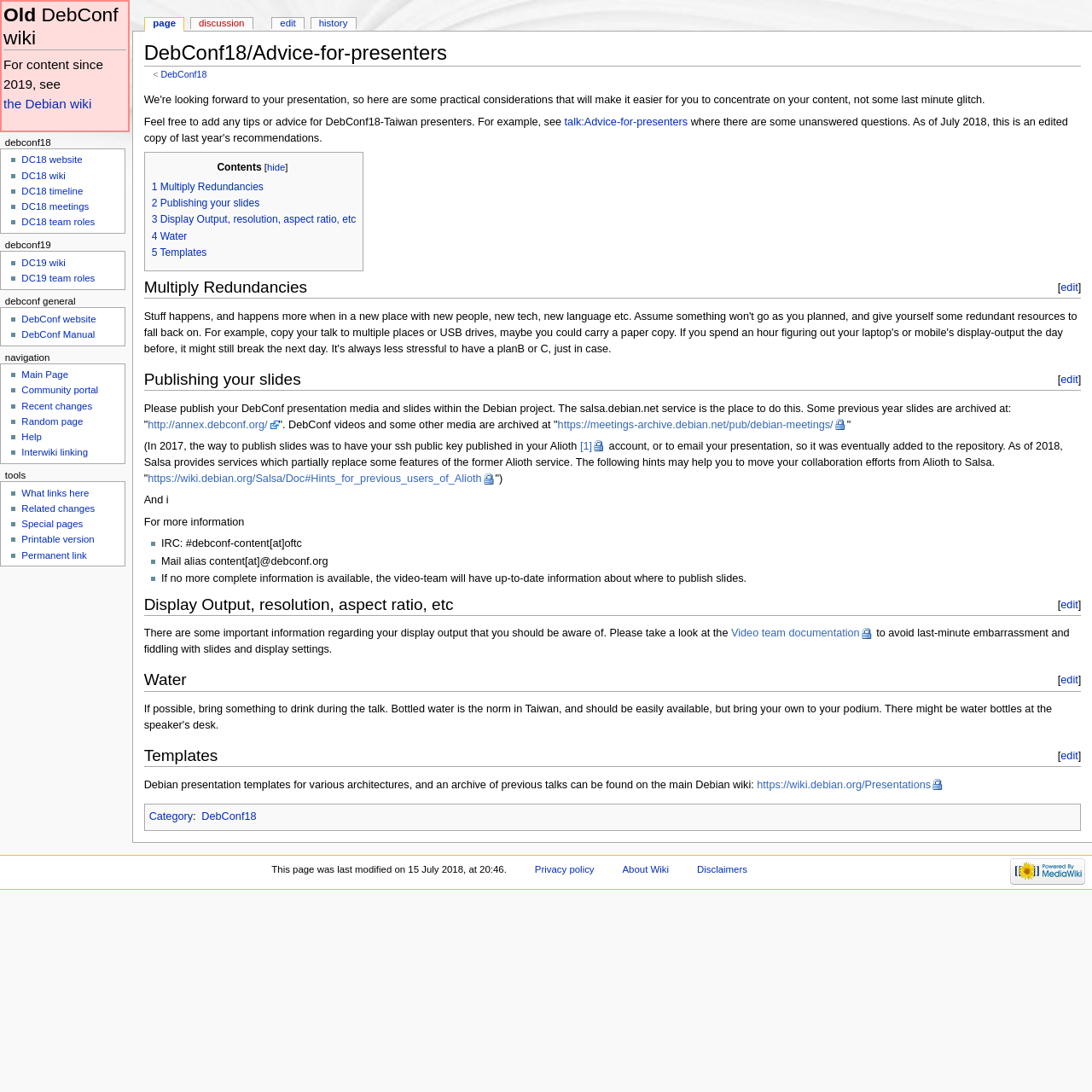What is the purpose of this webpage?
Please answer the question as detailed as possible based on the image.

Based on the content of the webpage, it appears to provide tips and advice for presenters at DebConf18, including information on publishing slides, display output, and templates.